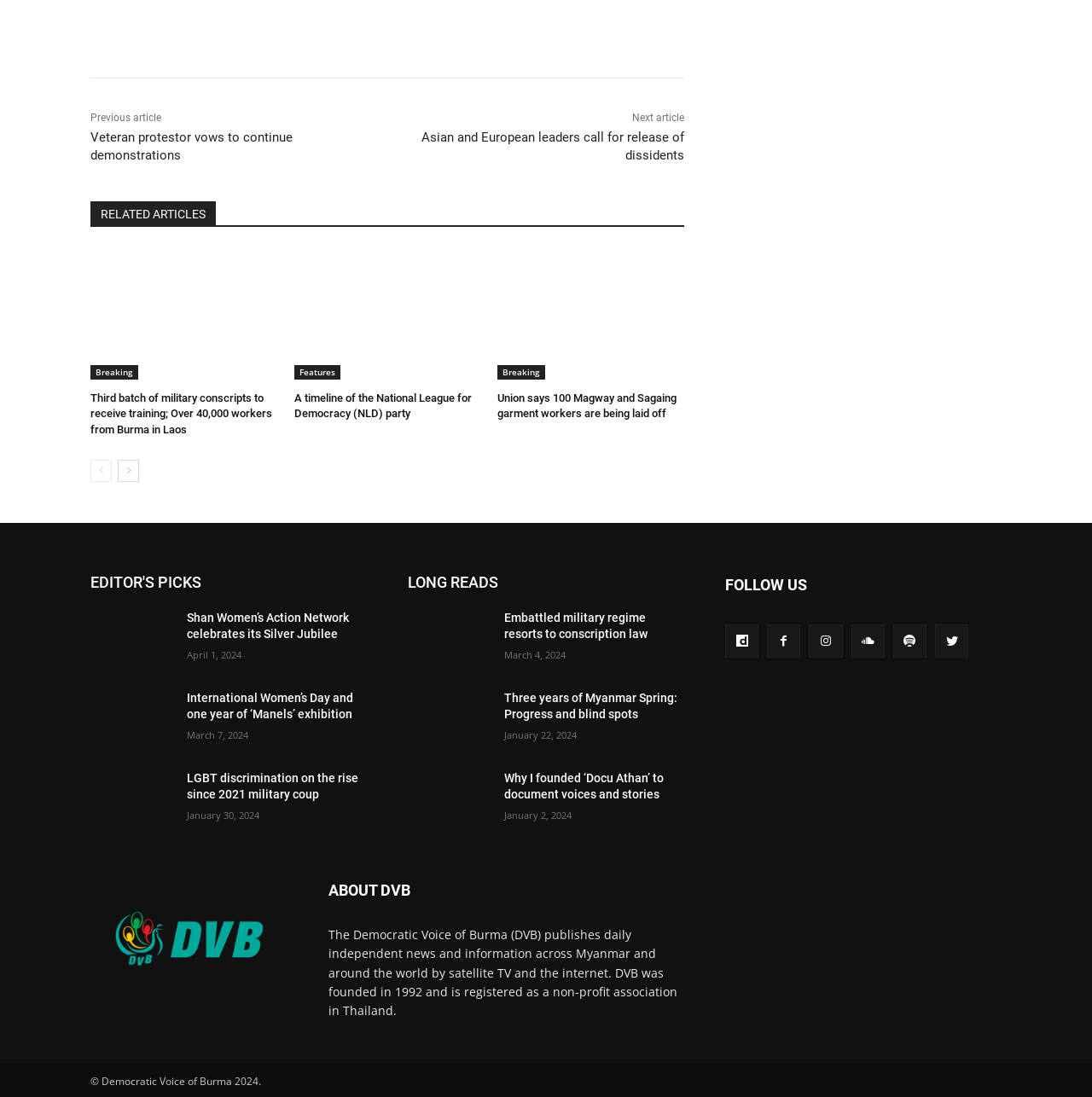Identify the bounding box coordinates of the region I need to click to complete this instruction: "Read the article 'Veteran protestor vows to continue demonstrations'".

[0.083, 0.118, 0.268, 0.149]